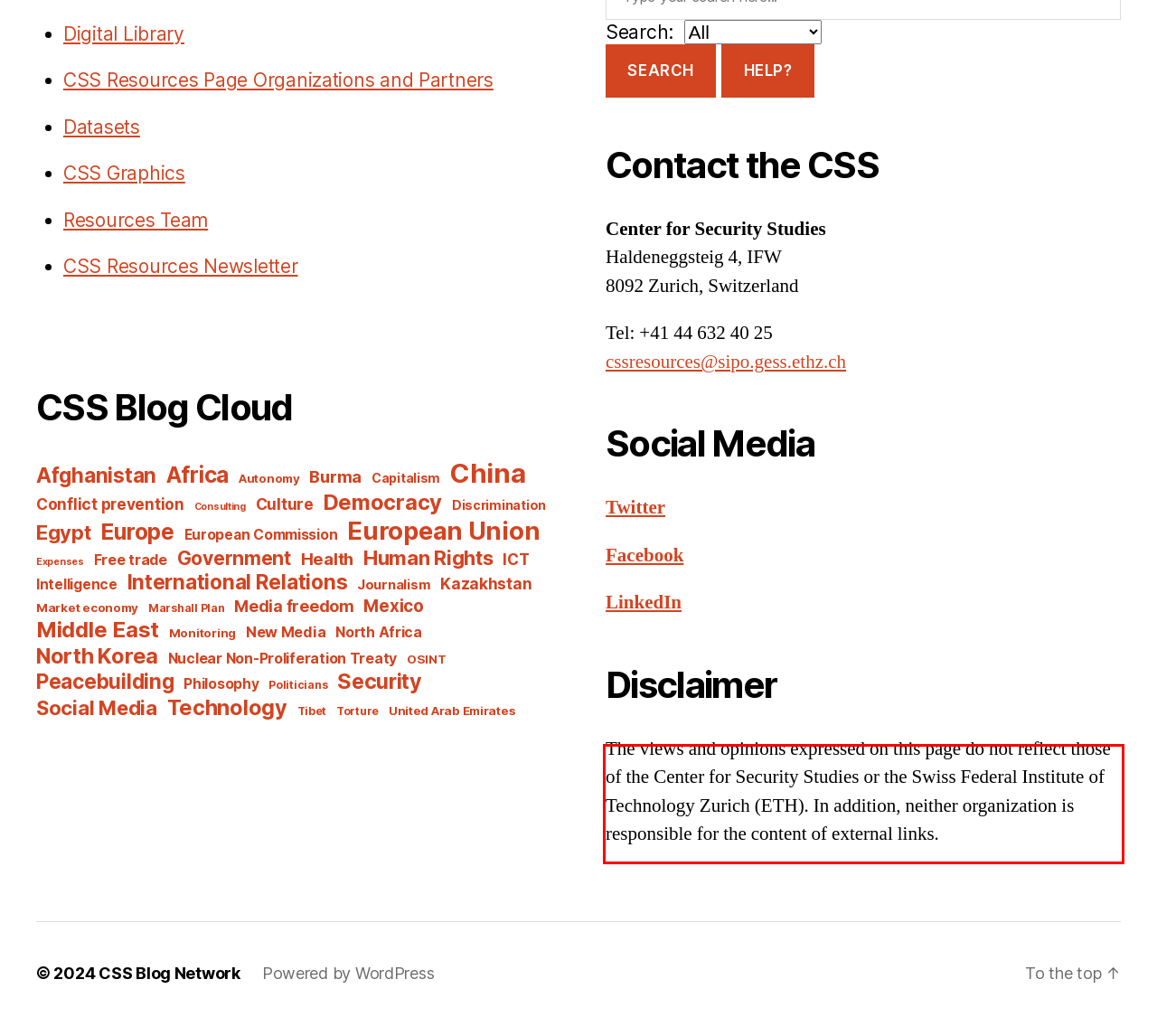Examine the webpage screenshot and use OCR to obtain the text inside the red bounding box.

The views and opinions expressed on this page do not reflect those of the Center for Security Studies or the Swiss Federal Institute of Technology Zurich (ETH). In addition, neither organization is responsible for the content of external links.